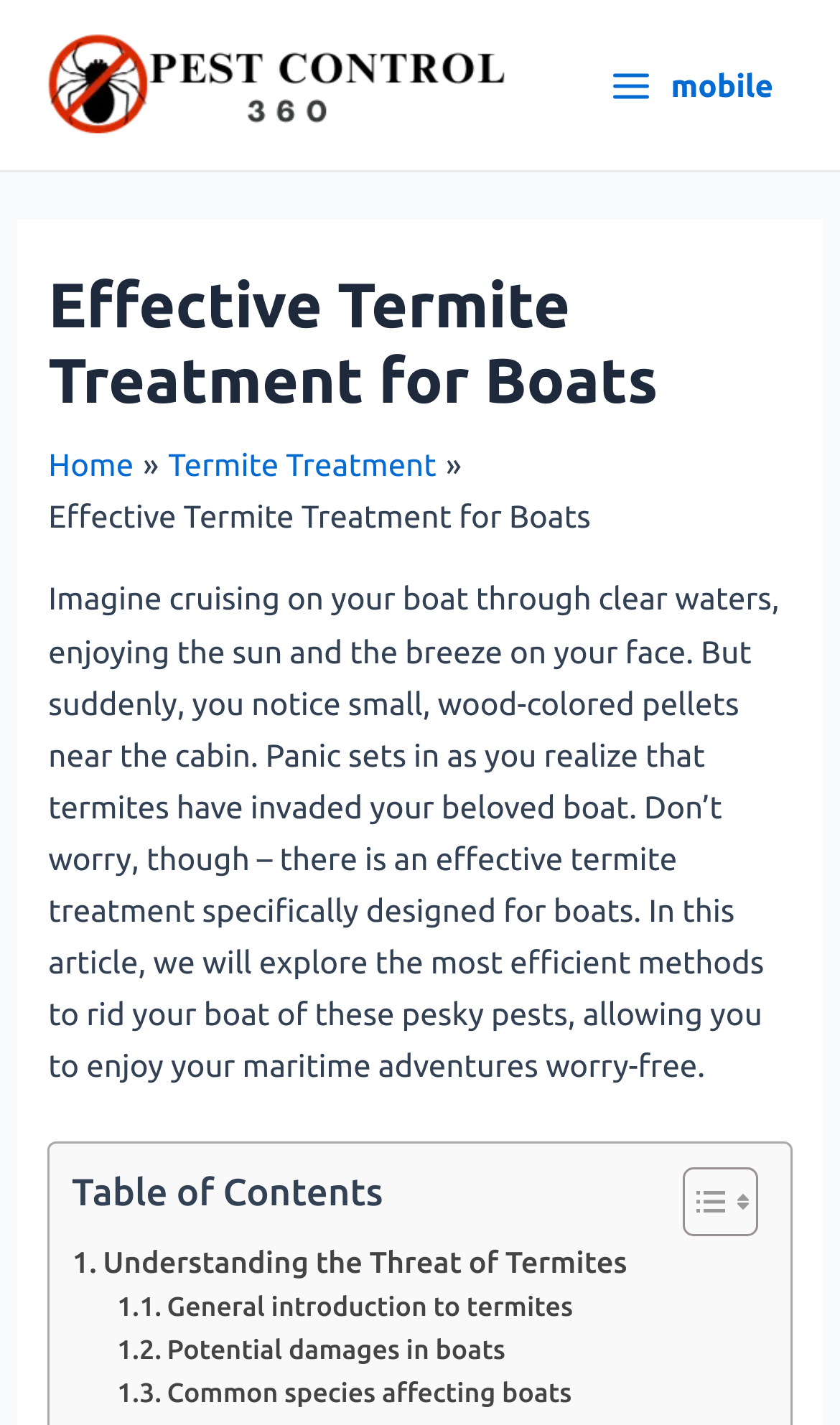How many links are there in the table of contents?
Give a detailed response to the question by analyzing the screenshot.

By examining the webpage structure, I found a table of contents section that contains four links, namely '. Understanding the Threat of Termites', '. General introduction to termites', '. Potential damages in boats', and '. Common species affecting boats'.